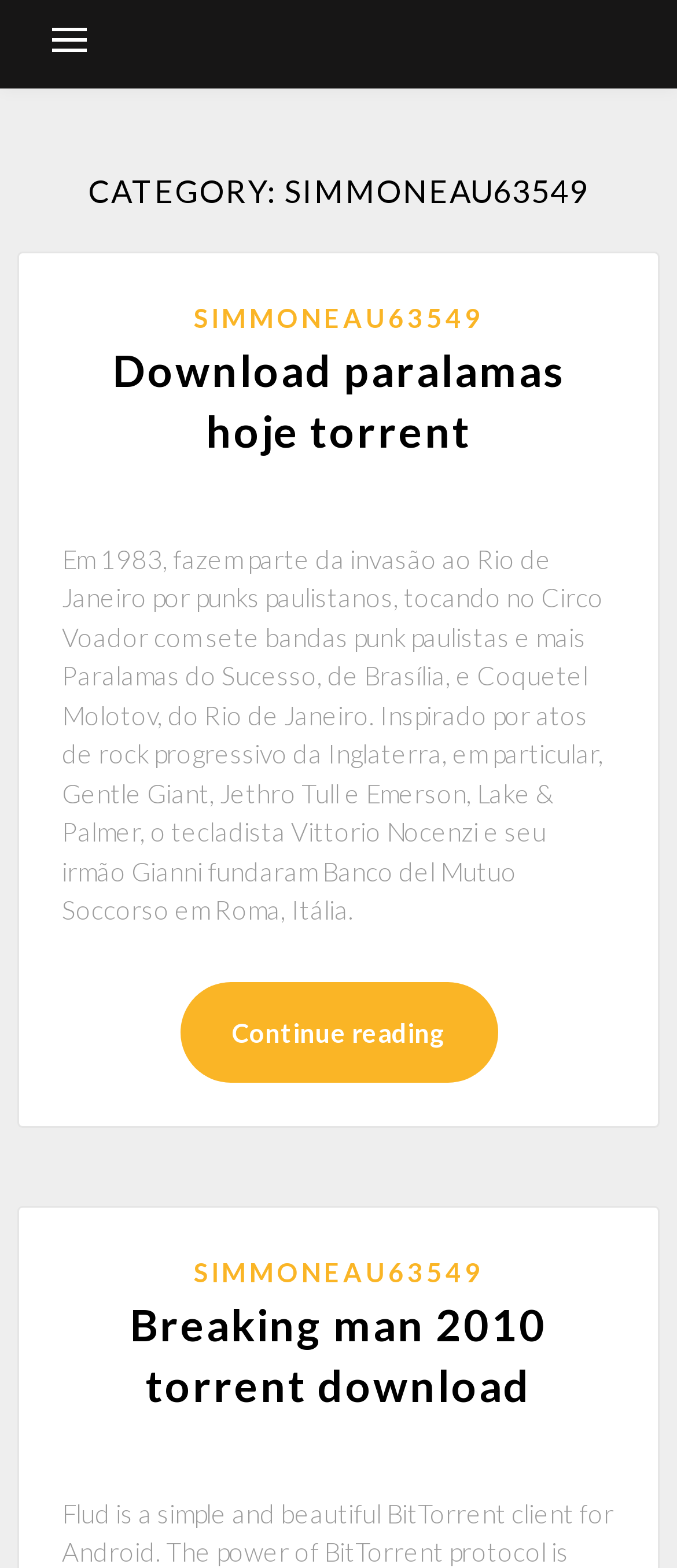Answer the following query with a single word or phrase:
How many articles are on this webpage?

2